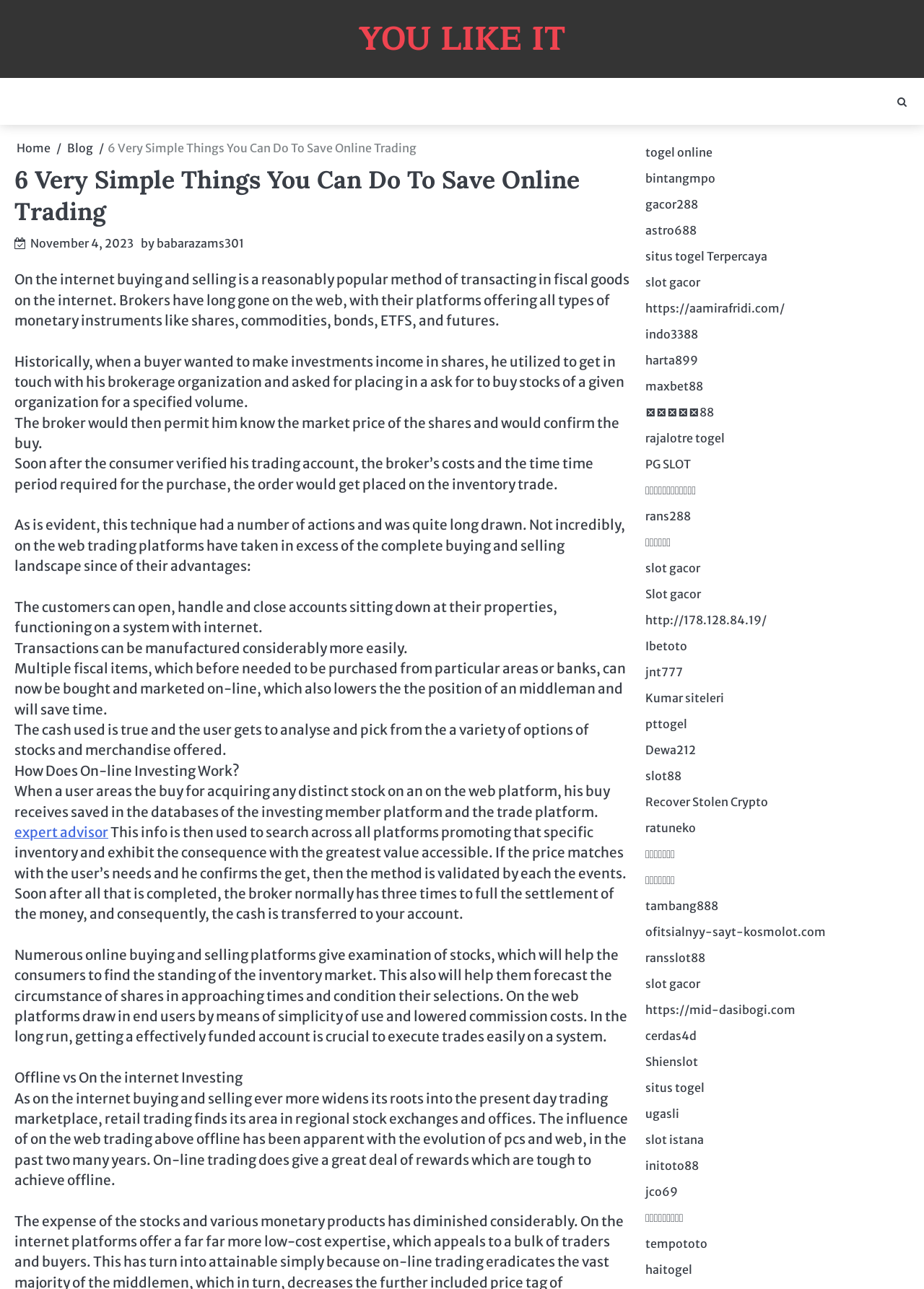Using a single word or phrase, answer the following question: 
What is the purpose of online trading platforms?

To buy and sell stocks